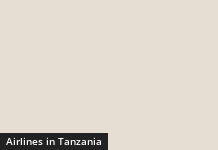What is the purpose of this guide?
Answer the question with a thorough and detailed explanation.

The clean and simple design of the section, along with the title 'Airlines in Tanzania', suggests that the purpose of this guide is to assist tourists in selecting the best air travel options for their trips, enhancing their overall experience in Tanzania.